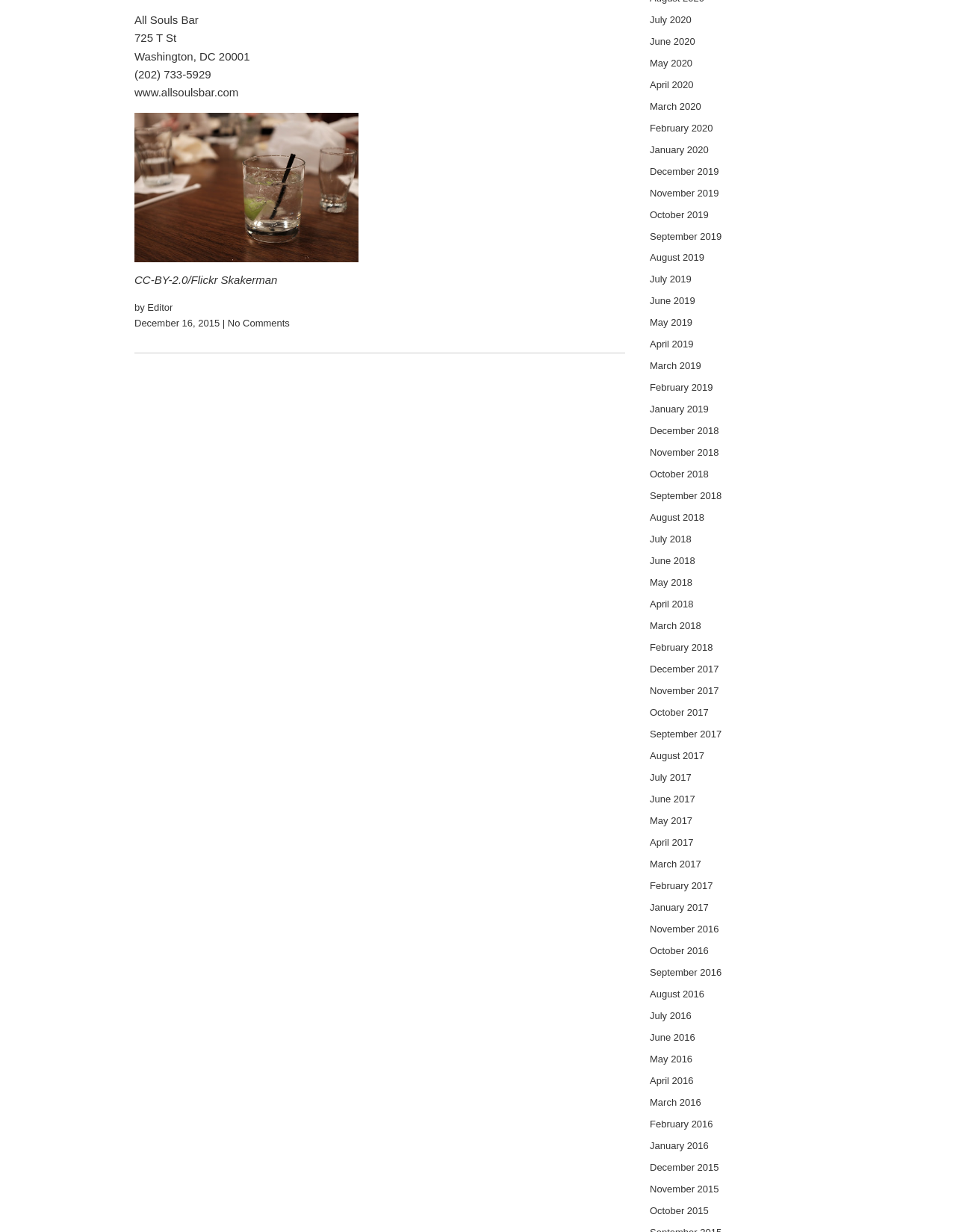Locate the bounding box coordinates of the item that should be clicked to fulfill the instruction: "View related news".

None